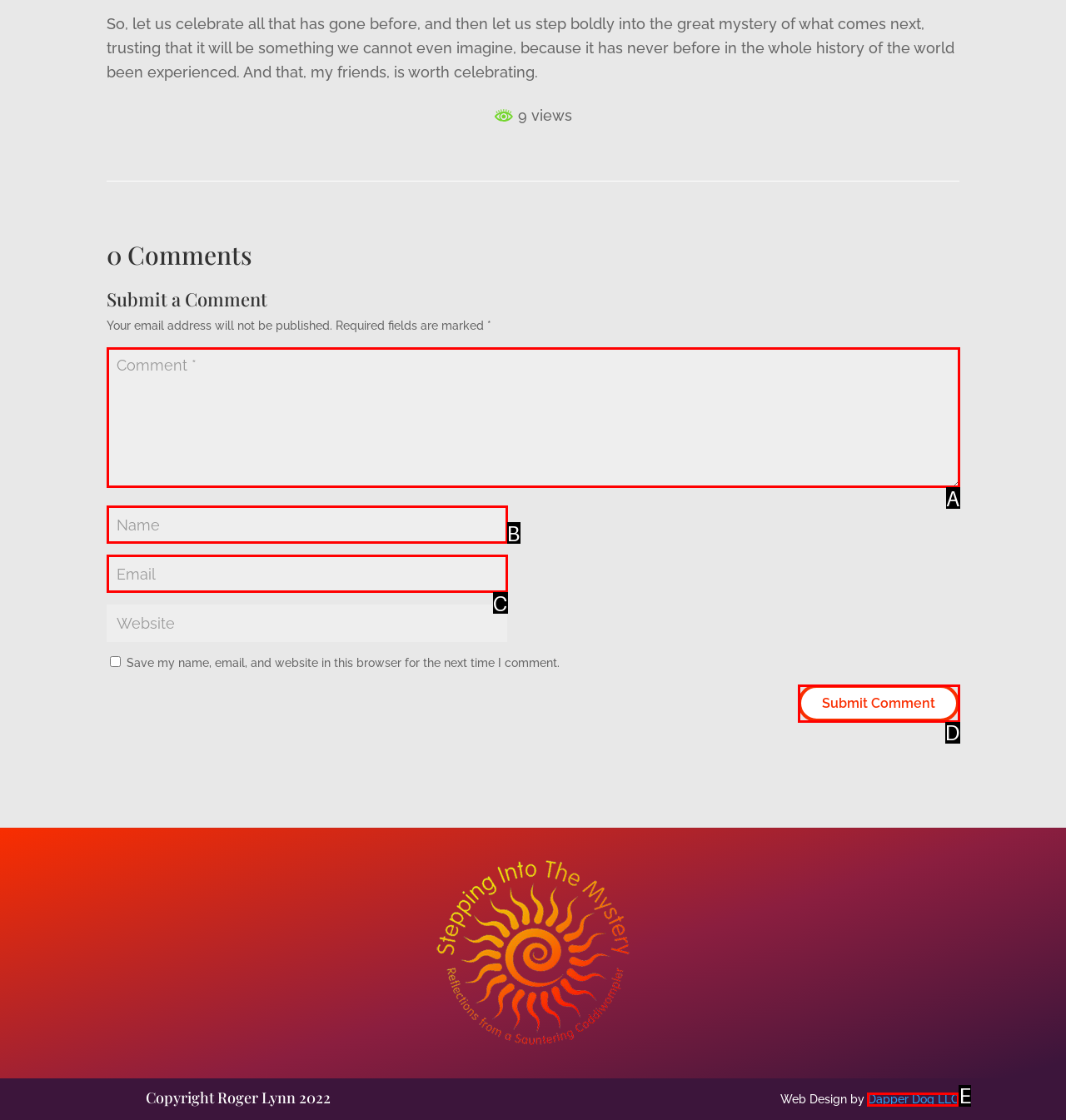Choose the letter that best represents the description: Submit Comment. Answer with the letter of the selected choice directly.

D